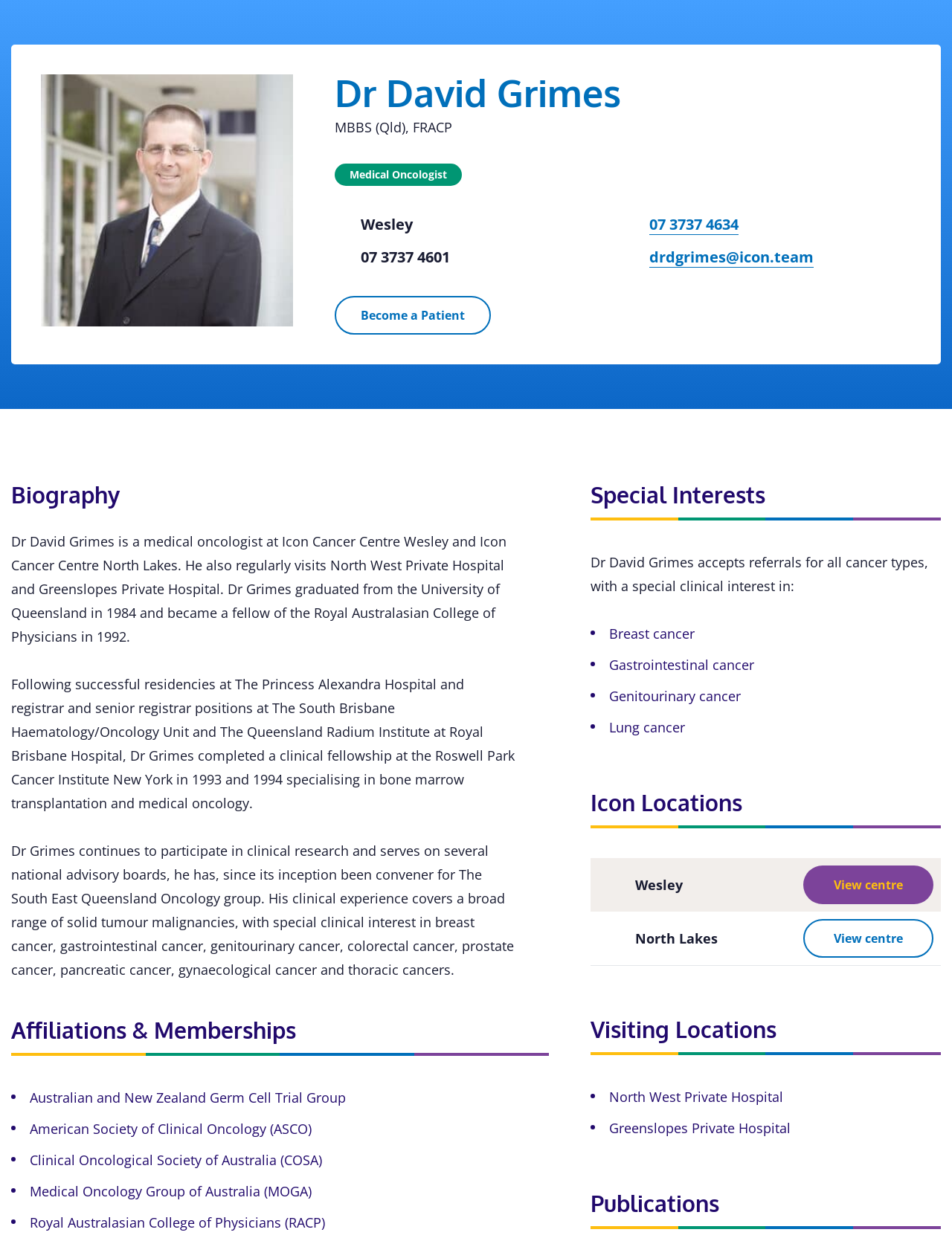Give a short answer to this question using one word or a phrase:
How many affiliations and memberships does Dr. David Grimes have?

5